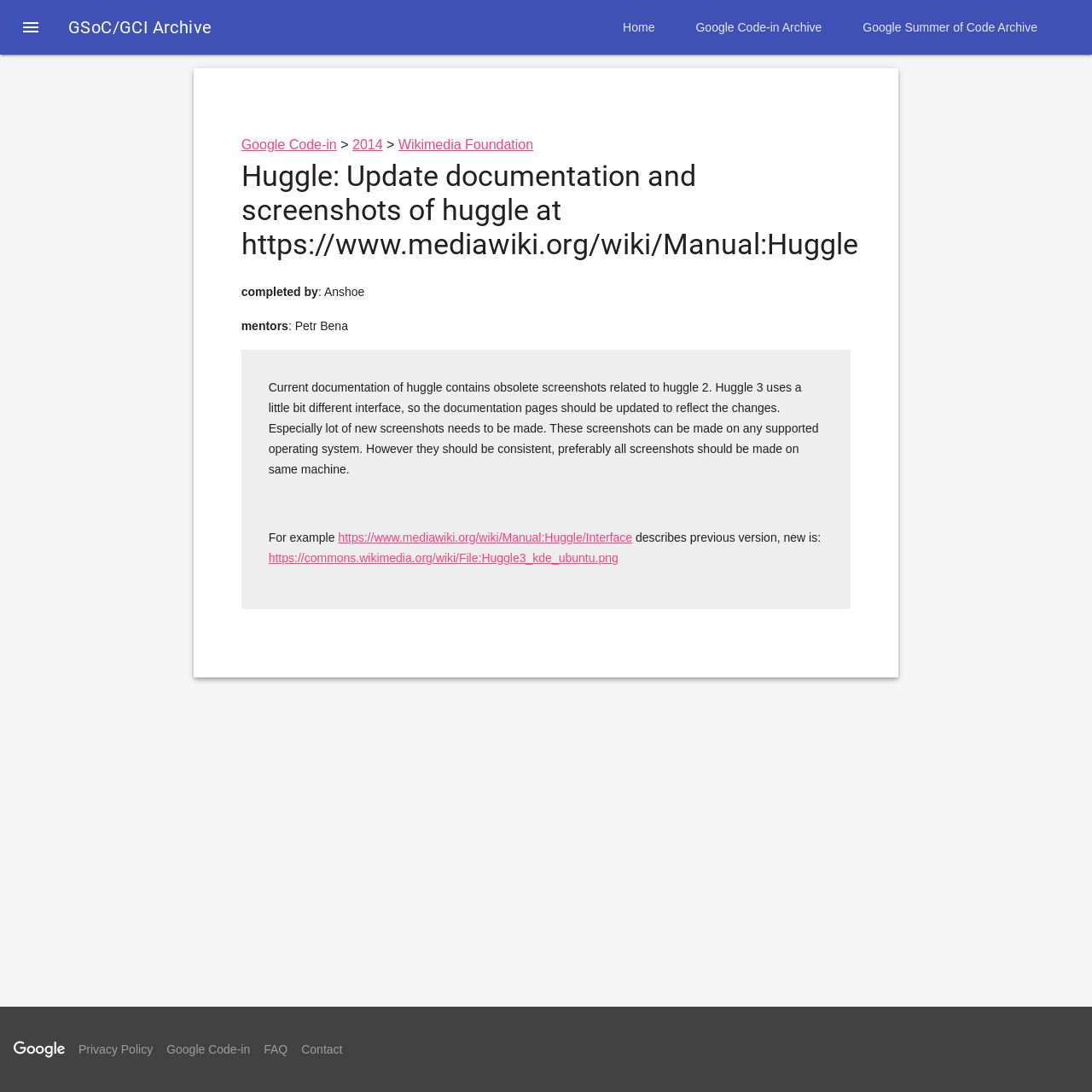Please mark the bounding box coordinates of the area that should be clicked to carry out the instruction: "Open the 'Manual:Huggle' documentation".

[0.246, 0.486, 0.579, 0.498]